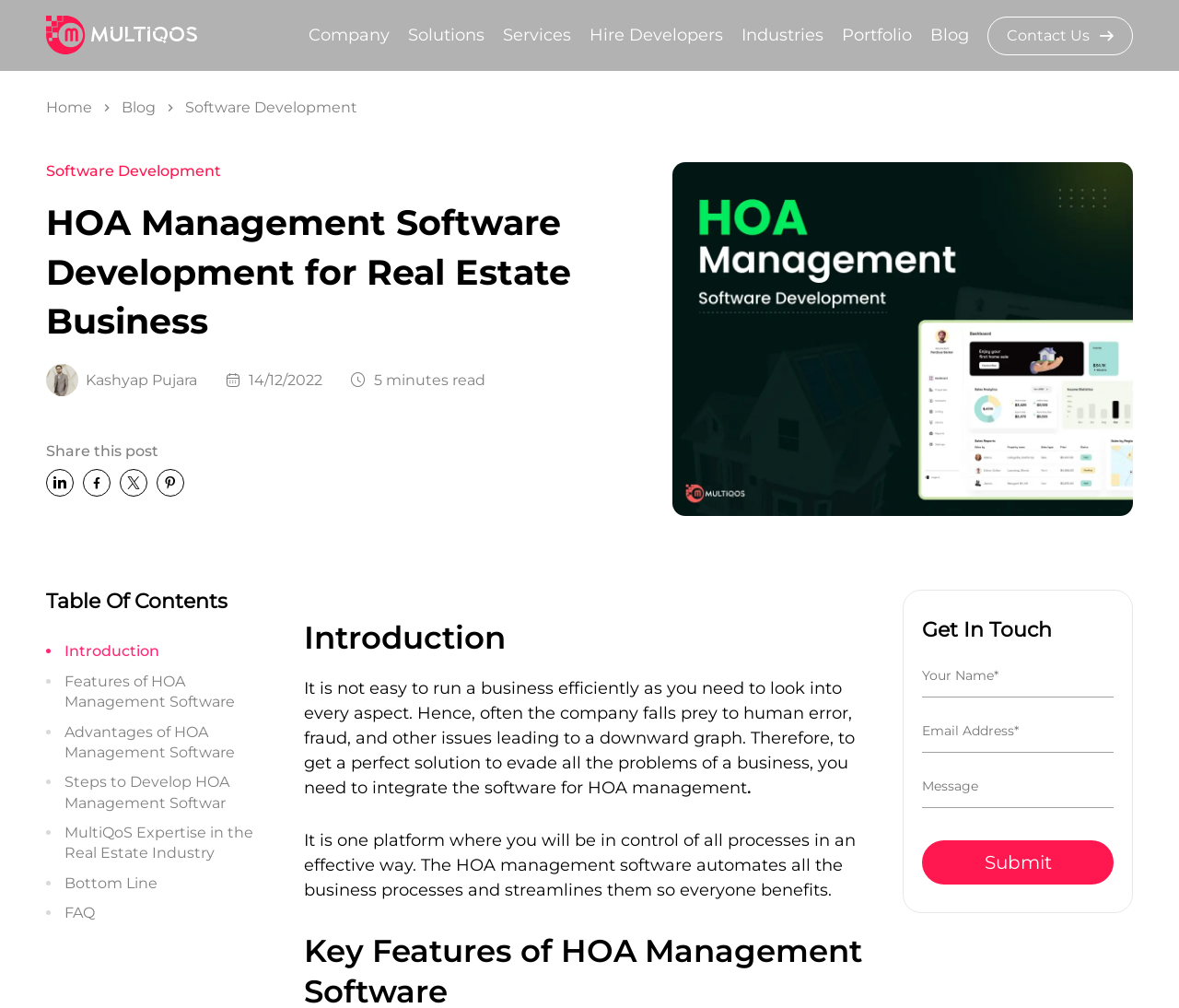Determine the bounding box coordinates of the region that needs to be clicked to achieve the task: "Fill in the 'Your Name*' field".

[0.782, 0.656, 0.945, 0.692]